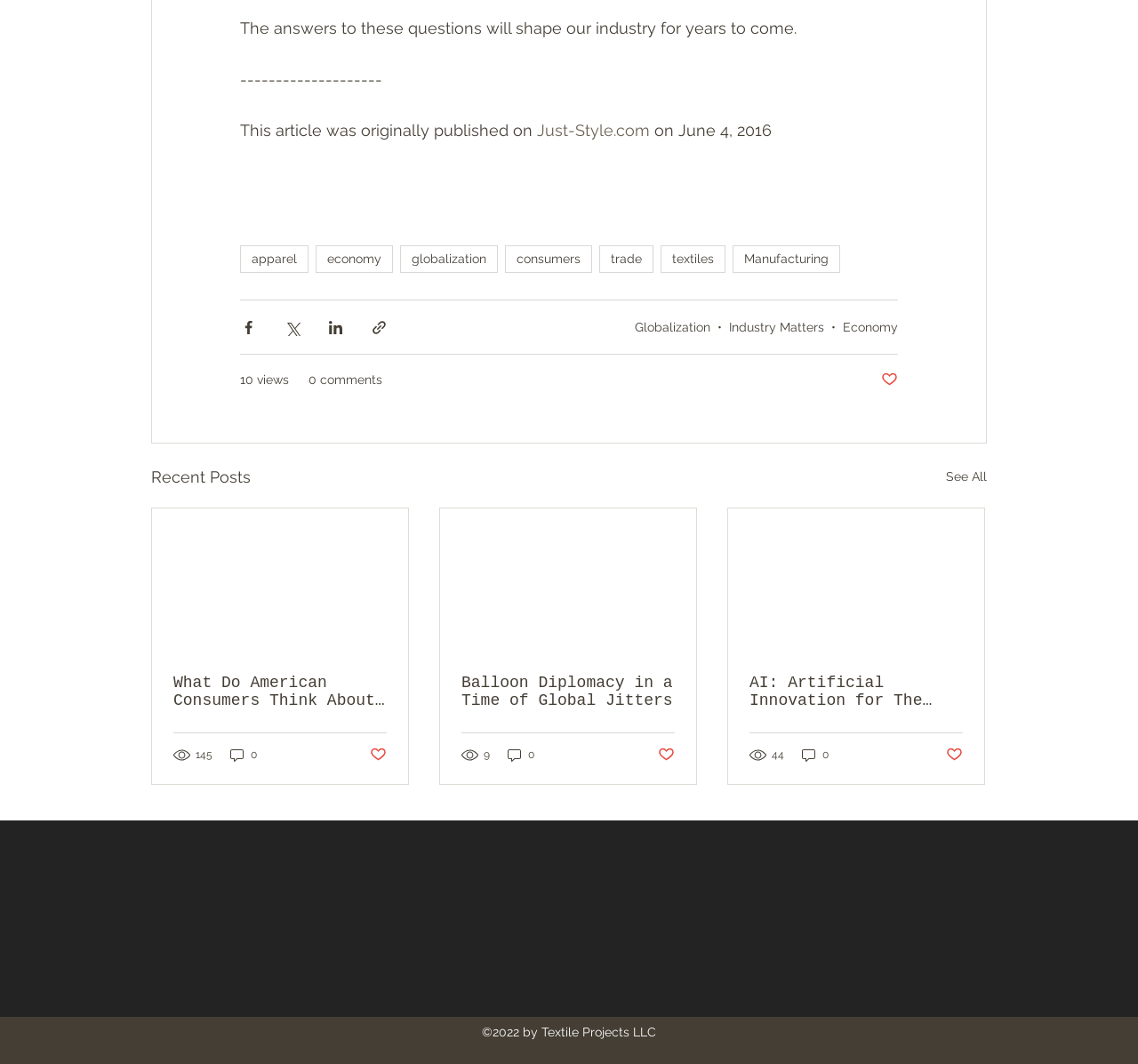Please predict the bounding box coordinates of the element's region where a click is necessary to complete the following instruction: "Share via Twitter". The coordinates should be represented by four float numbers between 0 and 1, i.e., [left, top, right, bottom].

[0.249, 0.3, 0.264, 0.315]